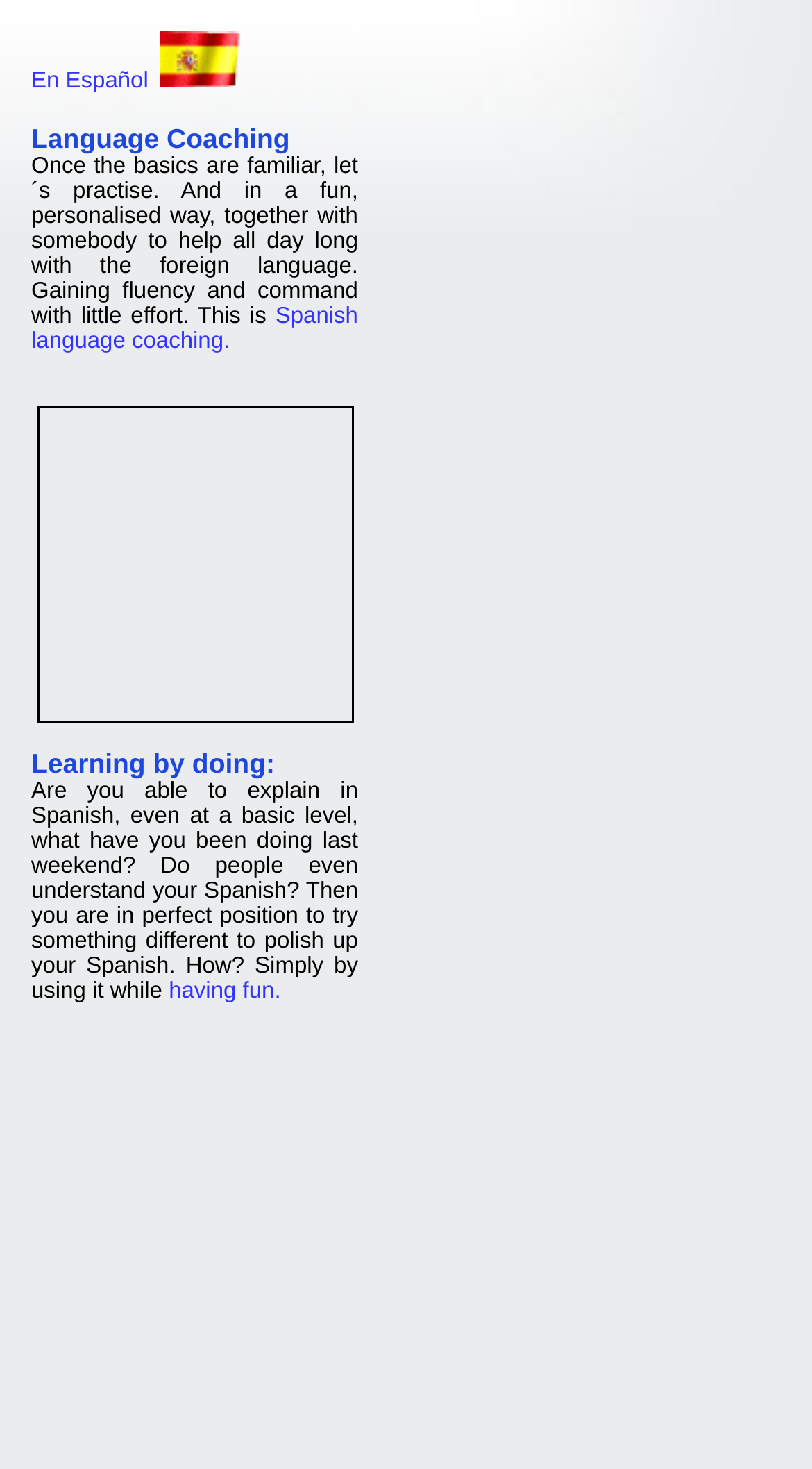Offer a meticulous caption that includes all visible features of the webpage.

The webpage appears to be a language coaching service, specifically focused on Spanish. At the top, there is a section with a title "En Español" and a link to "outdoor activities plenty of adrenaline in spanish", accompanied by a small image. Below this, there is a brief description of the language coaching service, emphasizing the importance of practice and personalized guidance.

To the right of the description, there is a small image, and below it, a table with a disabled plugin object. The main content of the page is divided into two sections. The first section discusses the benefits of language coaching, with a heading "Language Coaching" and a paragraph of text explaining the service.

The second section, titled "Learning by doing", poses a question about the user's ability to explain their weekend activities in Spanish and encourages them to try a different approach to improve their language skills. This section includes a link to "having fun", suggesting that the language coaching service is a enjoyable and interactive experience. Overall, the webpage is focused on promoting a personalized and fun approach to learning Spanish.